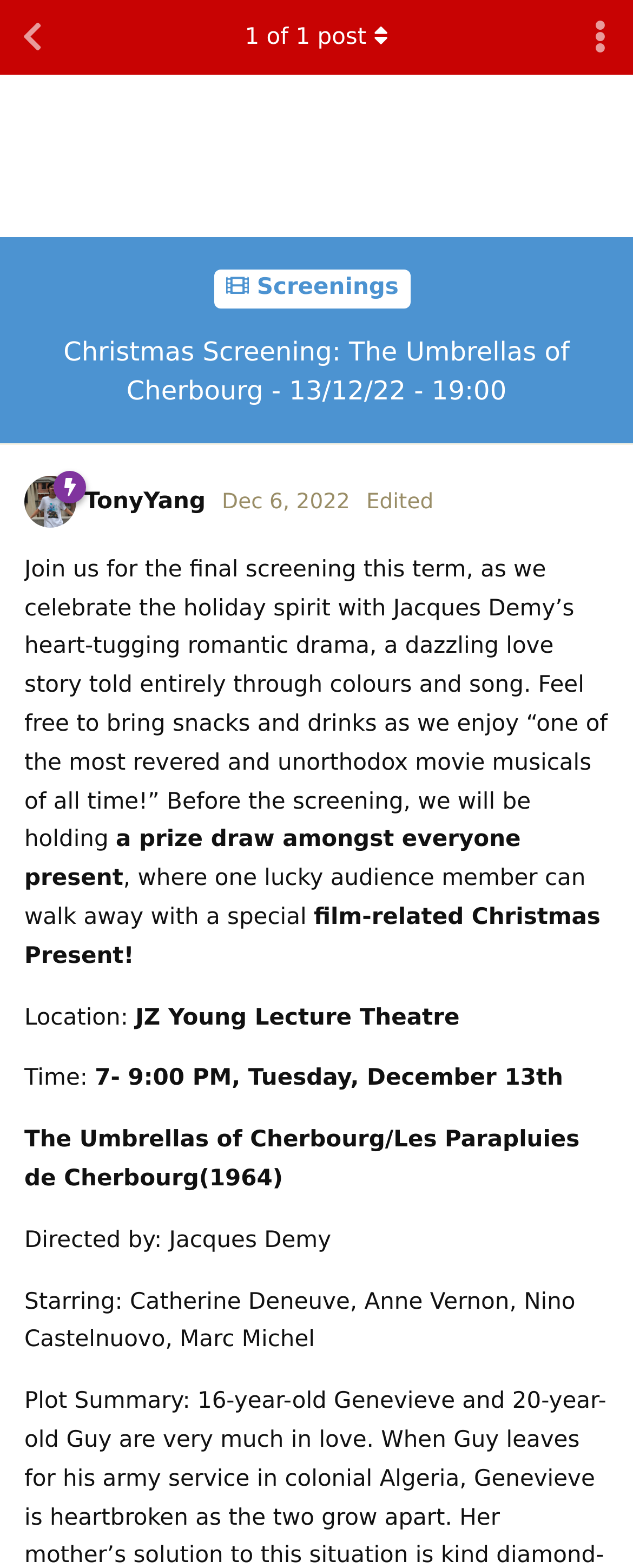Please find the bounding box coordinates (top-left x, top-left y, bottom-right x, bottom-right y) in the screenshot for the UI element described as follows: aria-label="Back to Discussion List"

[0.0, 0.0, 0.103, 0.048]